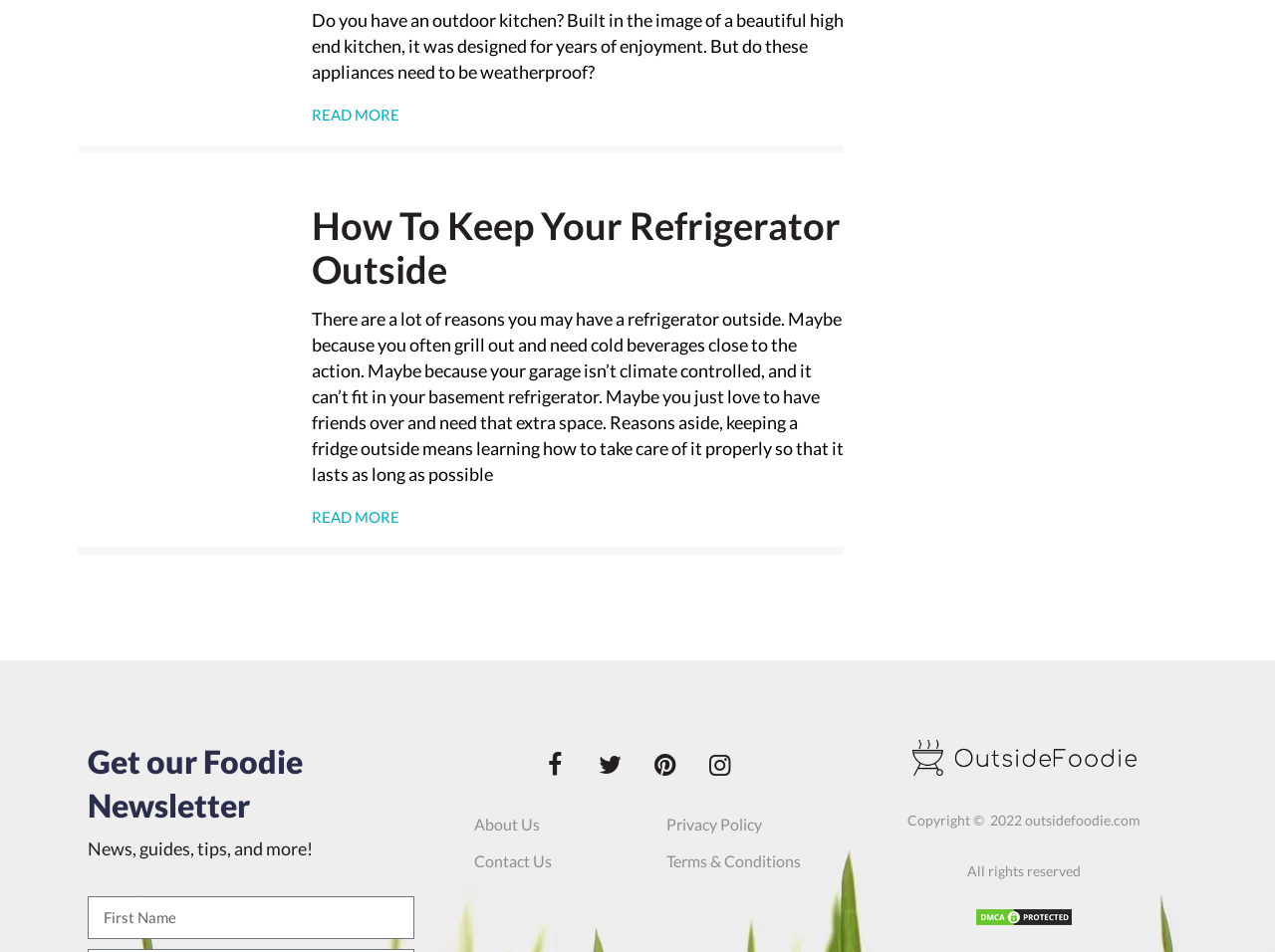Specify the bounding box coordinates of the element's area that should be clicked to execute the given instruction: "Follow on Facebook". The coordinates should be four float numbers between 0 and 1, i.e., [left, top, right, bottom].

[0.416, 0.778, 0.455, 0.83]